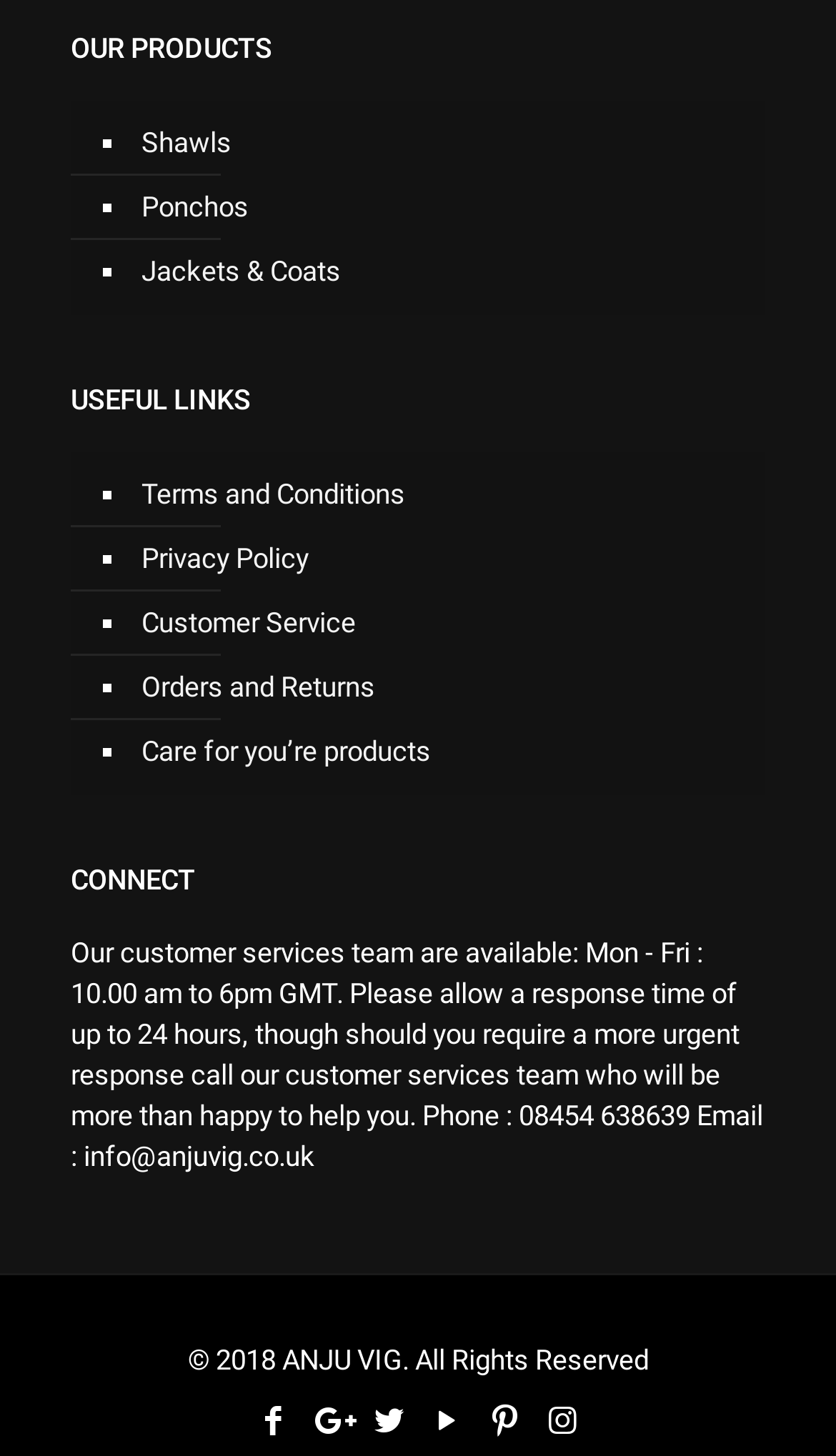Show the bounding box coordinates of the region that should be clicked to follow the instruction: "Contact Customer Service."

[0.162, 0.406, 0.89, 0.45]